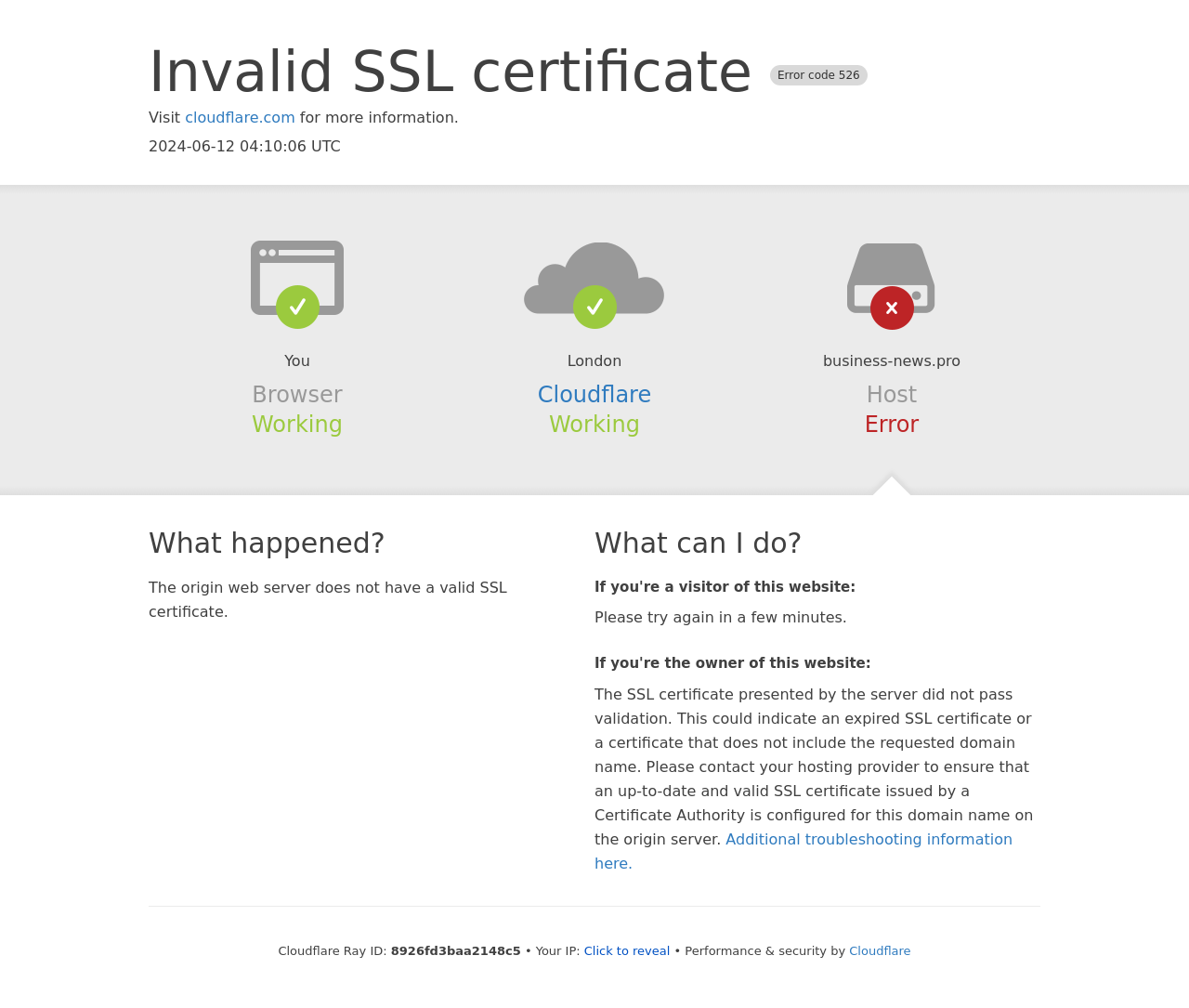What is the error code?
Please interpret the details in the image and answer the question thoroughly.

The error code is mentioned in the heading 'Invalid SSL certificate Error code 526' at the top of the webpage, which indicates that the origin web server does not have a valid SSL certificate.